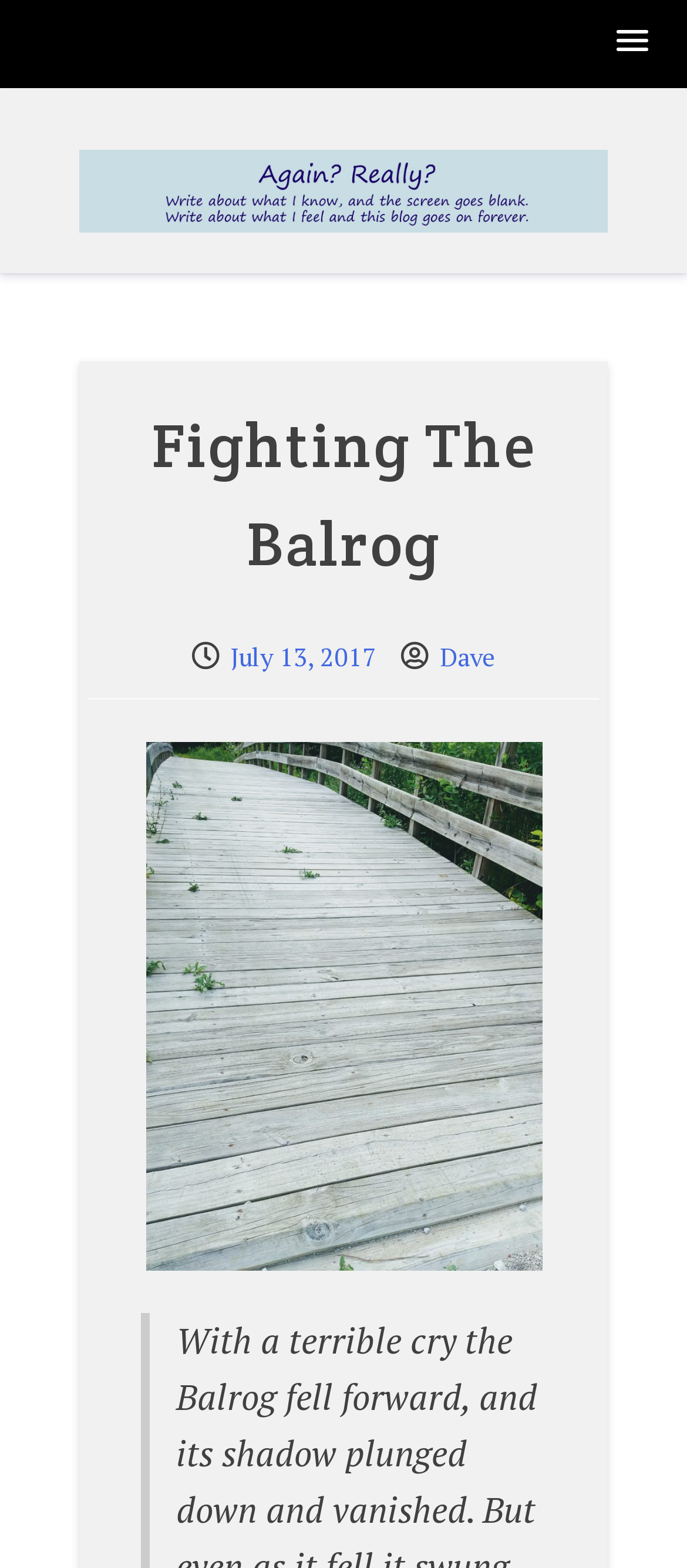What is the date mentioned on the webpage?
Using the image as a reference, answer with just one word or a short phrase.

July 13, 2017